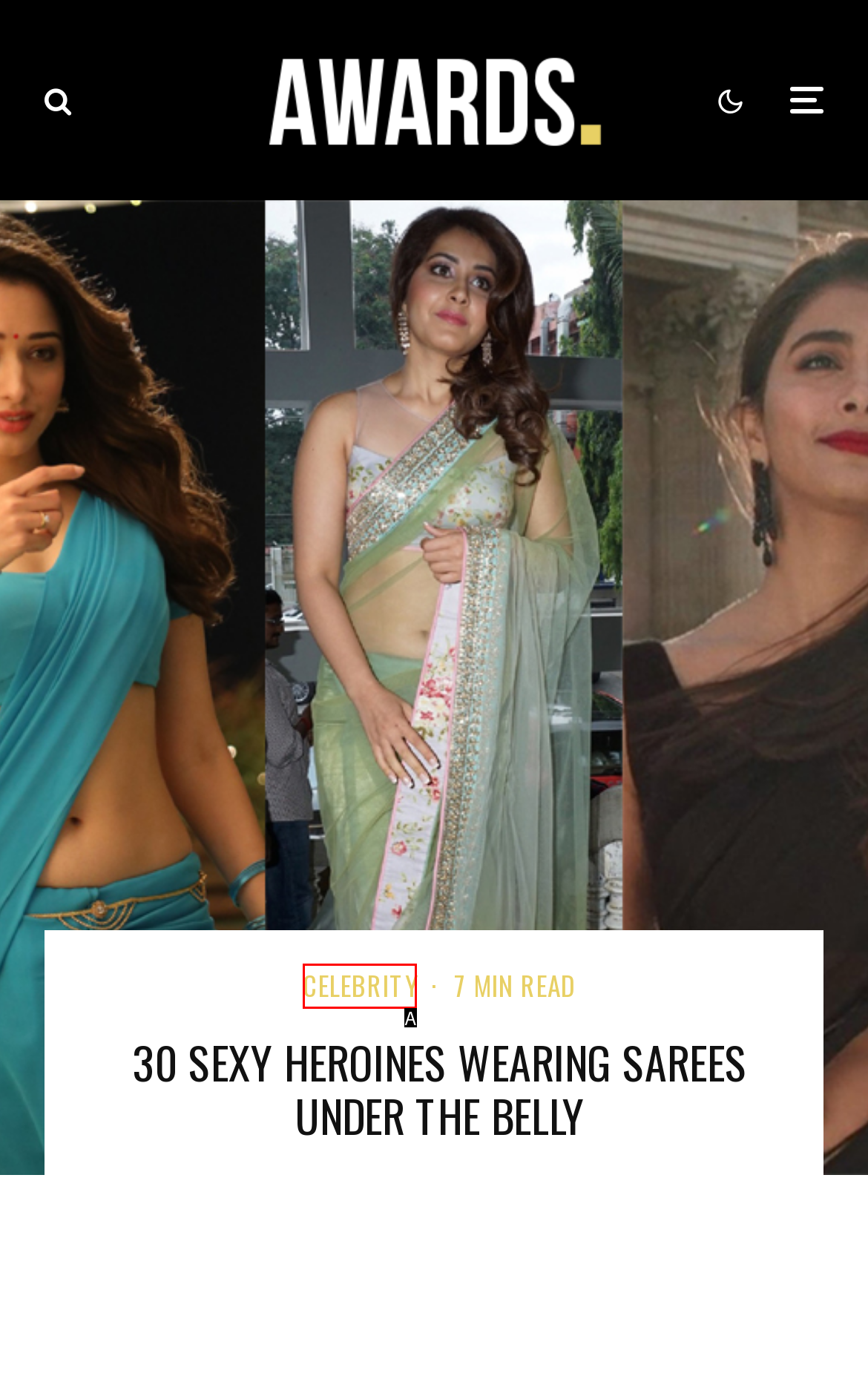Determine which option matches the description: Celebrity. Answer using the letter of the option.

A